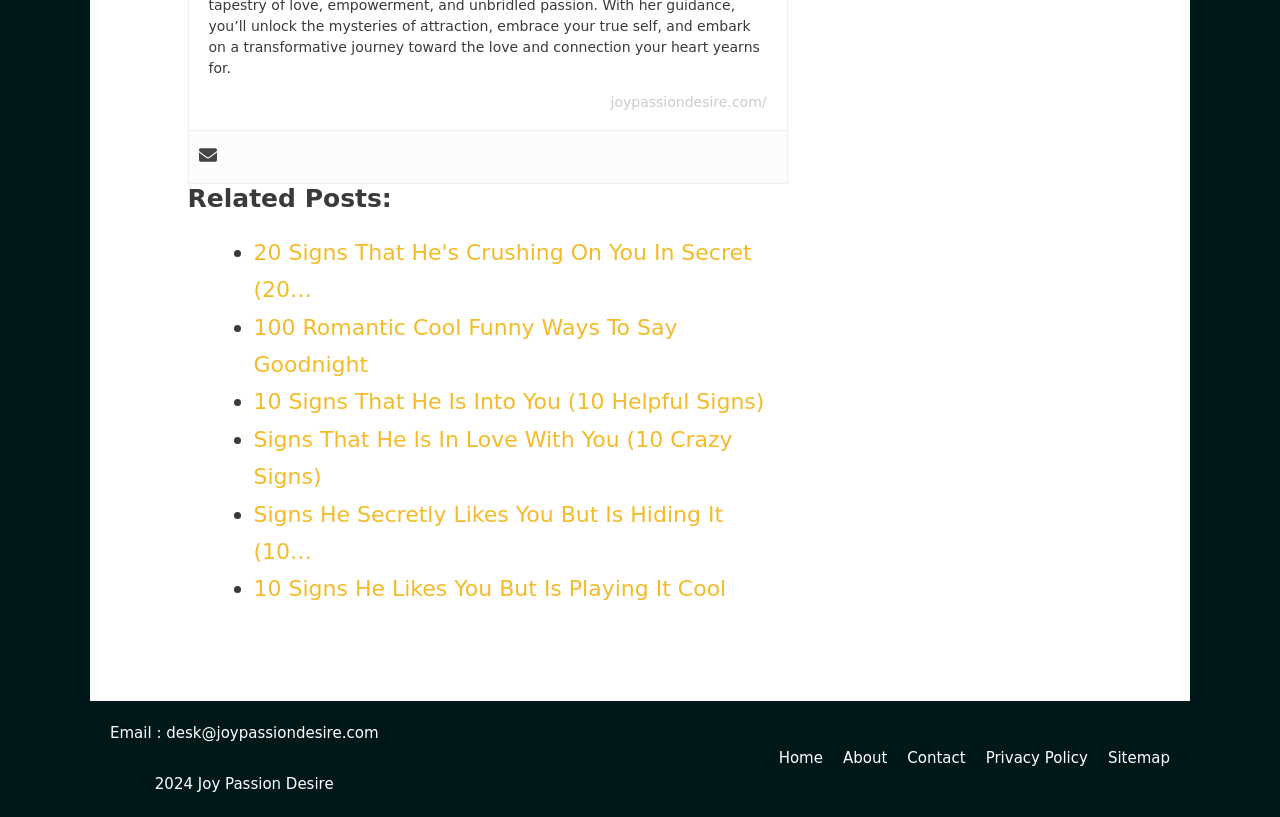What is the name of the website?
Provide an in-depth and detailed explanation in response to the question.

I found the name of the website at the bottom of the webpage, which is 'Joy Passion Desire'. It is mentioned as a link.